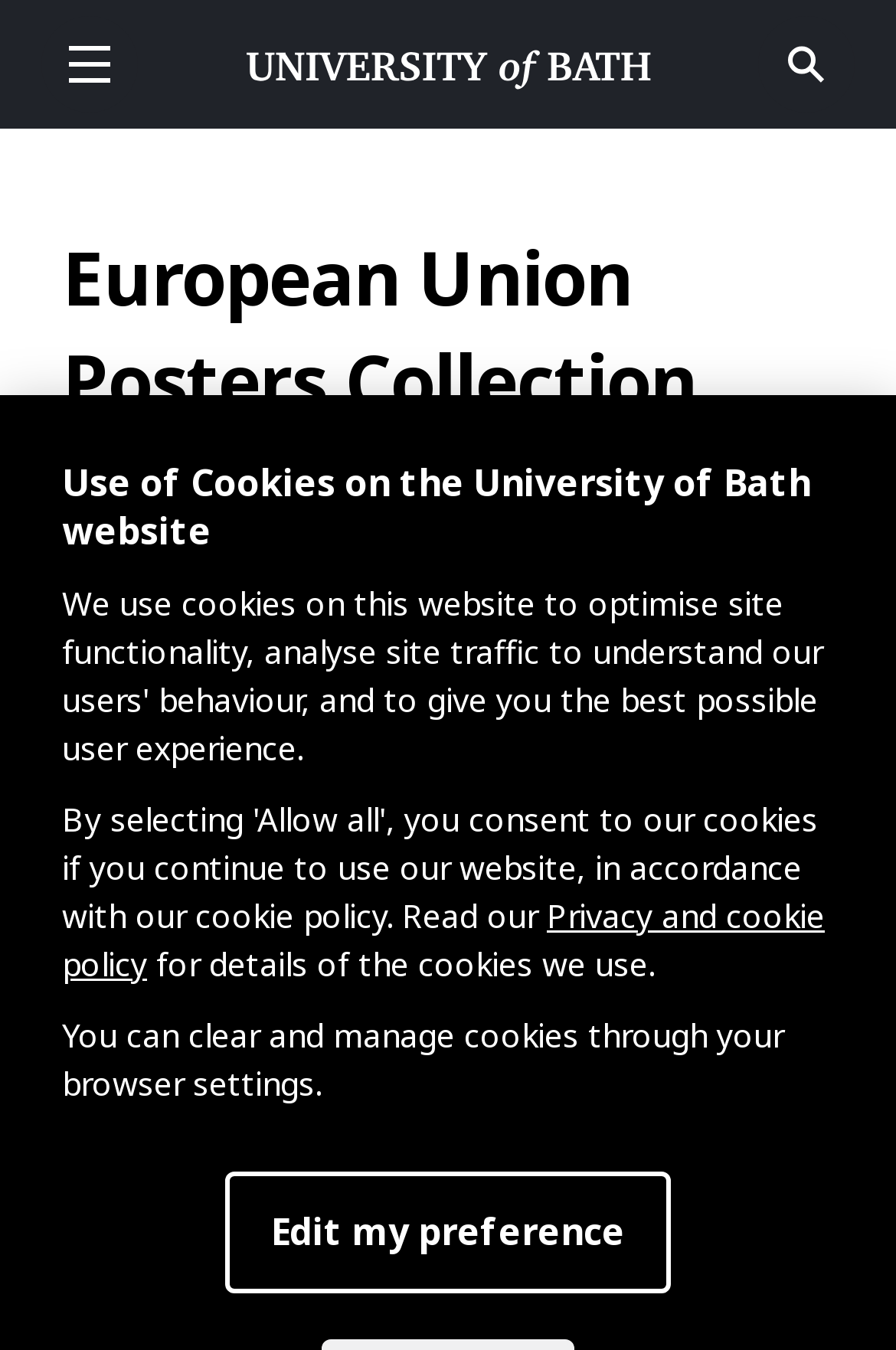Extract the bounding box coordinates of the UI element described by: "Privacy and cookie policy". The coordinates should include four float numbers ranging from 0 to 1, e.g., [left, top, right, bottom].

[0.069, 0.662, 0.921, 0.73]